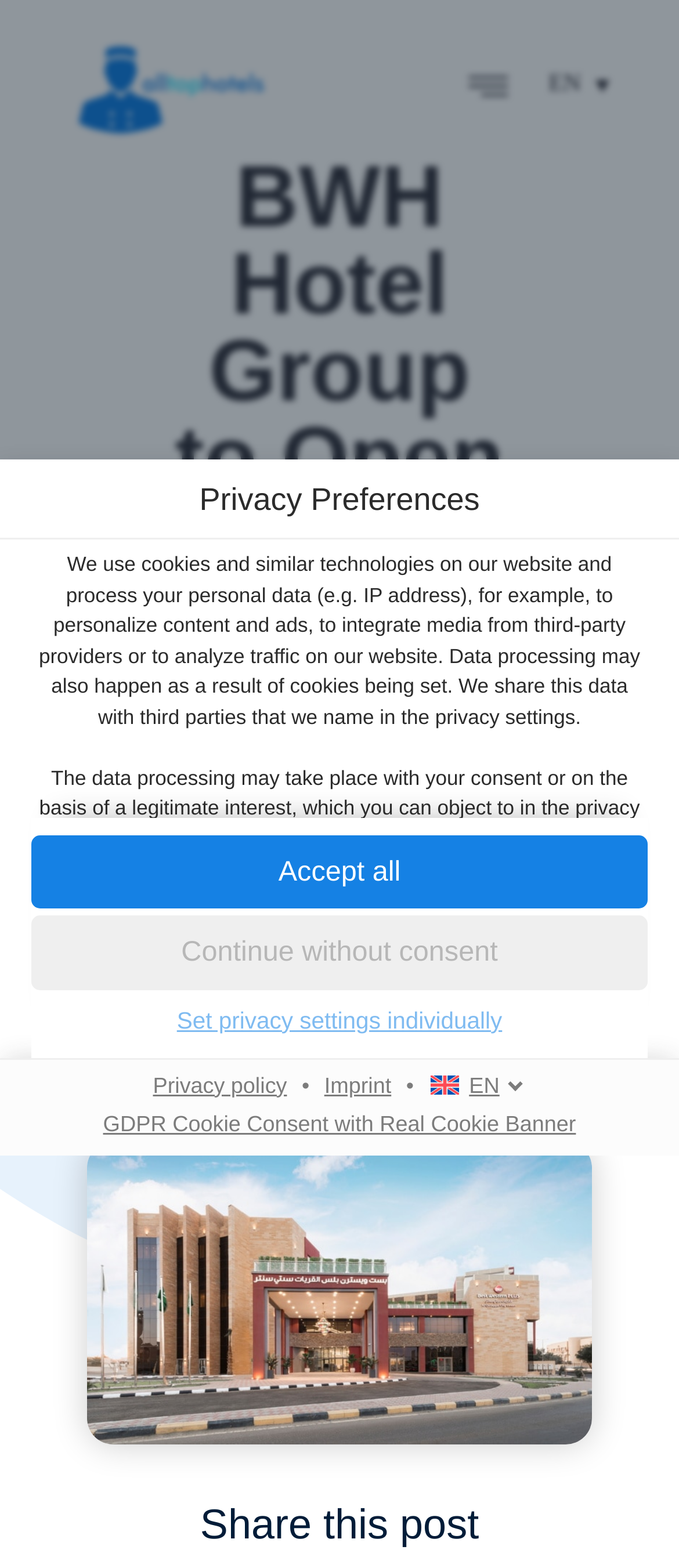What is the purpose of the cookies and similar technologies on this website?
Provide a detailed and well-explained answer to the question.

According to the StaticText element, 'We use cookies and similar technologies on our website and process your personal data (e.g. IP address), for example, to personalize content and ads, to integrate media from third-party providers or to analyze traffic on our website.' This indicates that the primary purpose of cookies and similar technologies is to personalize content and ads.